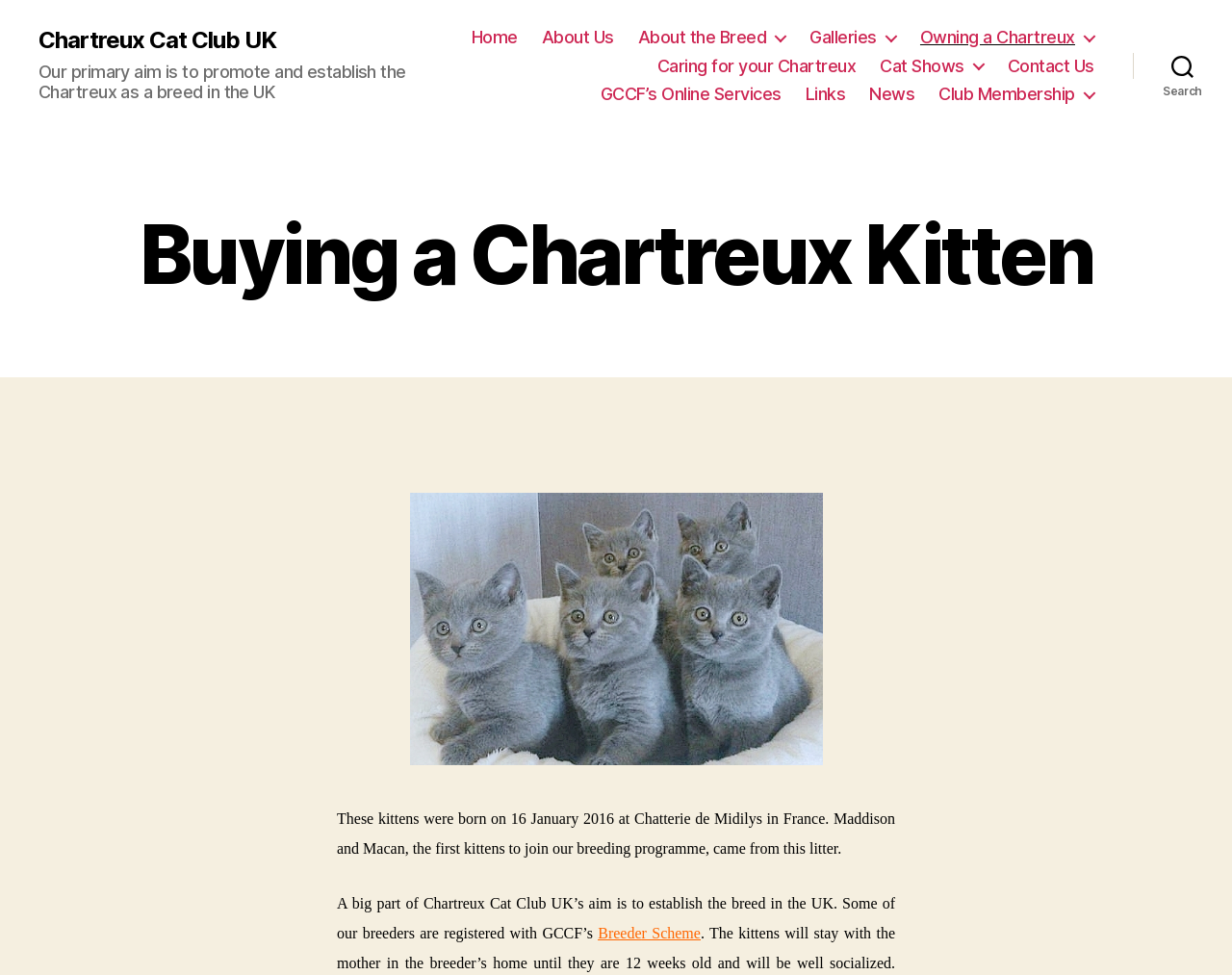Find and specify the bounding box coordinates that correspond to the clickable region for the instruction: "Click on the 'Home' link".

[0.383, 0.028, 0.42, 0.049]